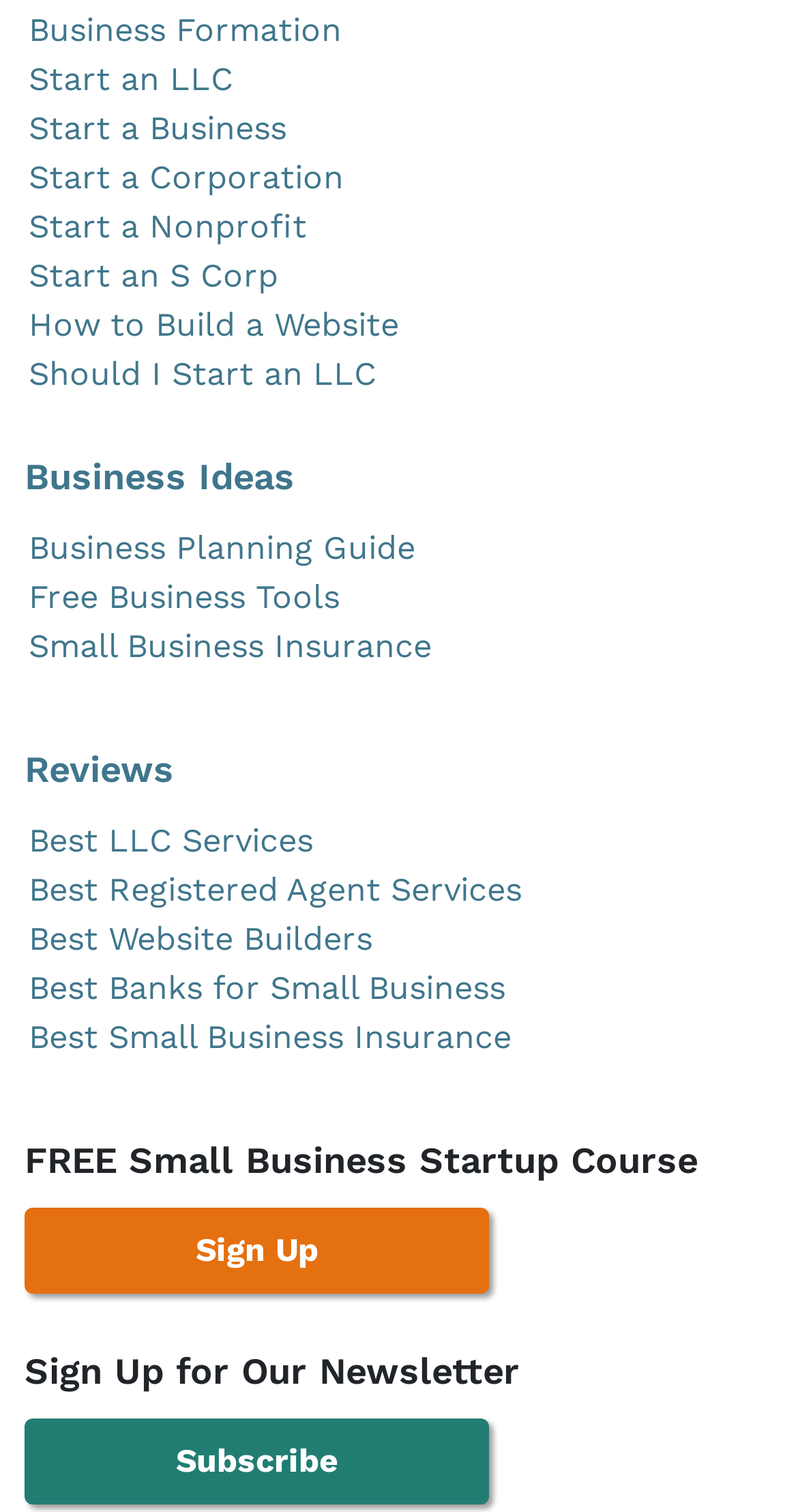What is the main topic of this webpage?
Please give a detailed answer to the question using the information shown in the image.

Based on the links and text on the webpage, it appears to be focused on business formation, including starting an LLC, corporation, nonprofit, and more, as well as providing resources and tools for small businesses.